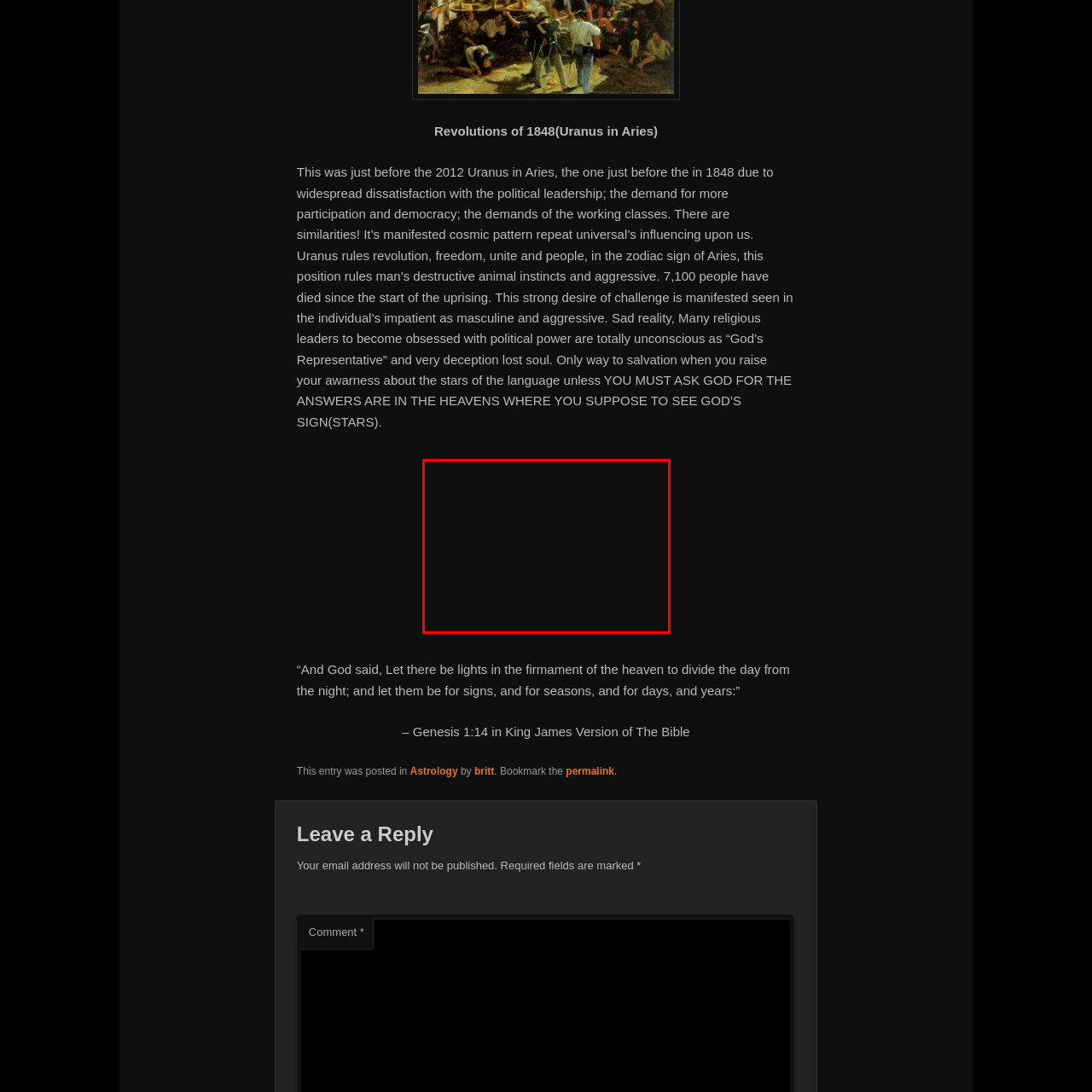Focus on the image surrounded by the red bounding box, please answer the following question using a single word or phrase: What type of quote is mentioned in the surrounding text?

Biblical quote